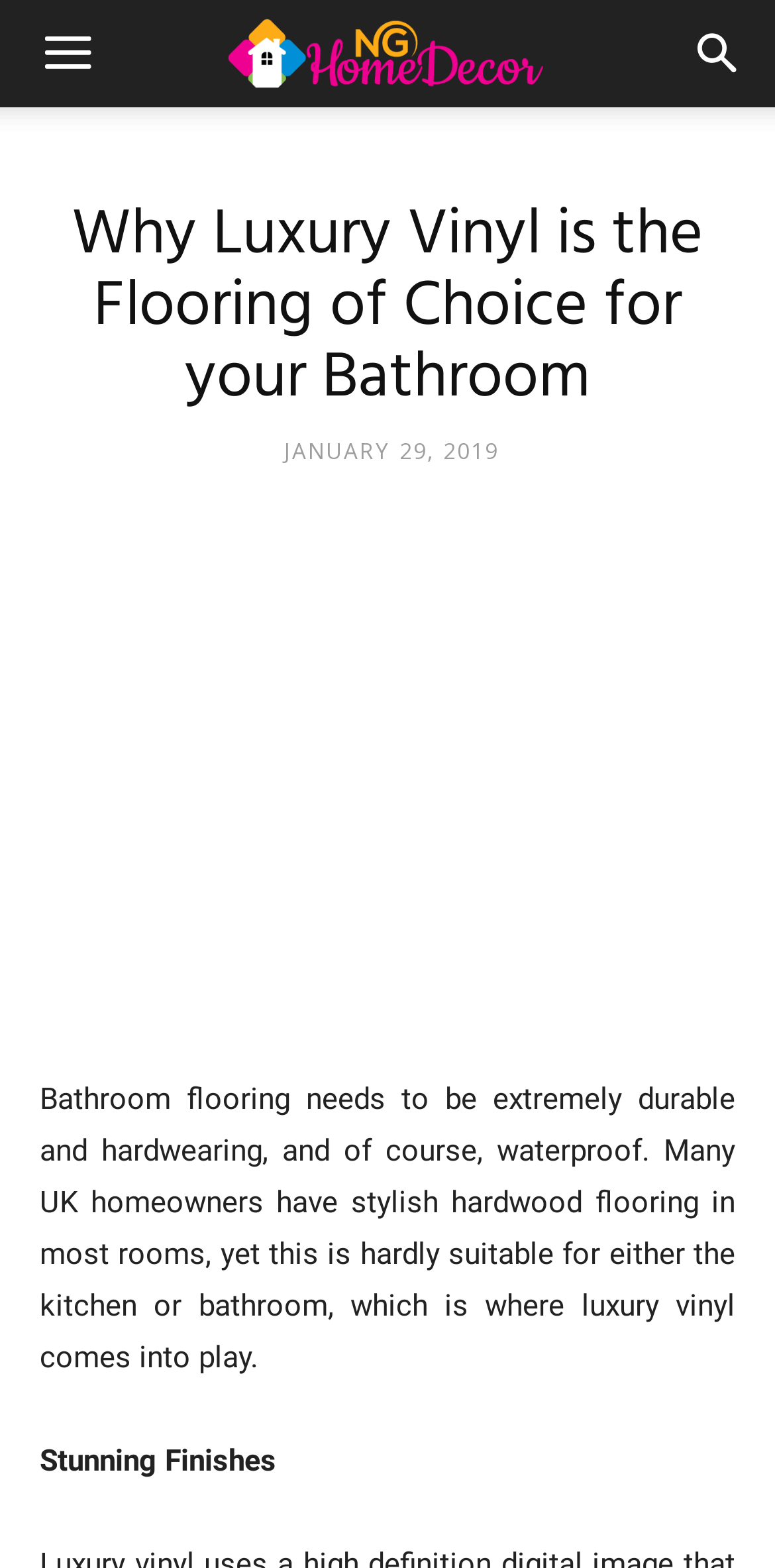Respond to the following query with just one word or a short phrase: 
What is the theme of the image on the webpage?

Bathroom flooring